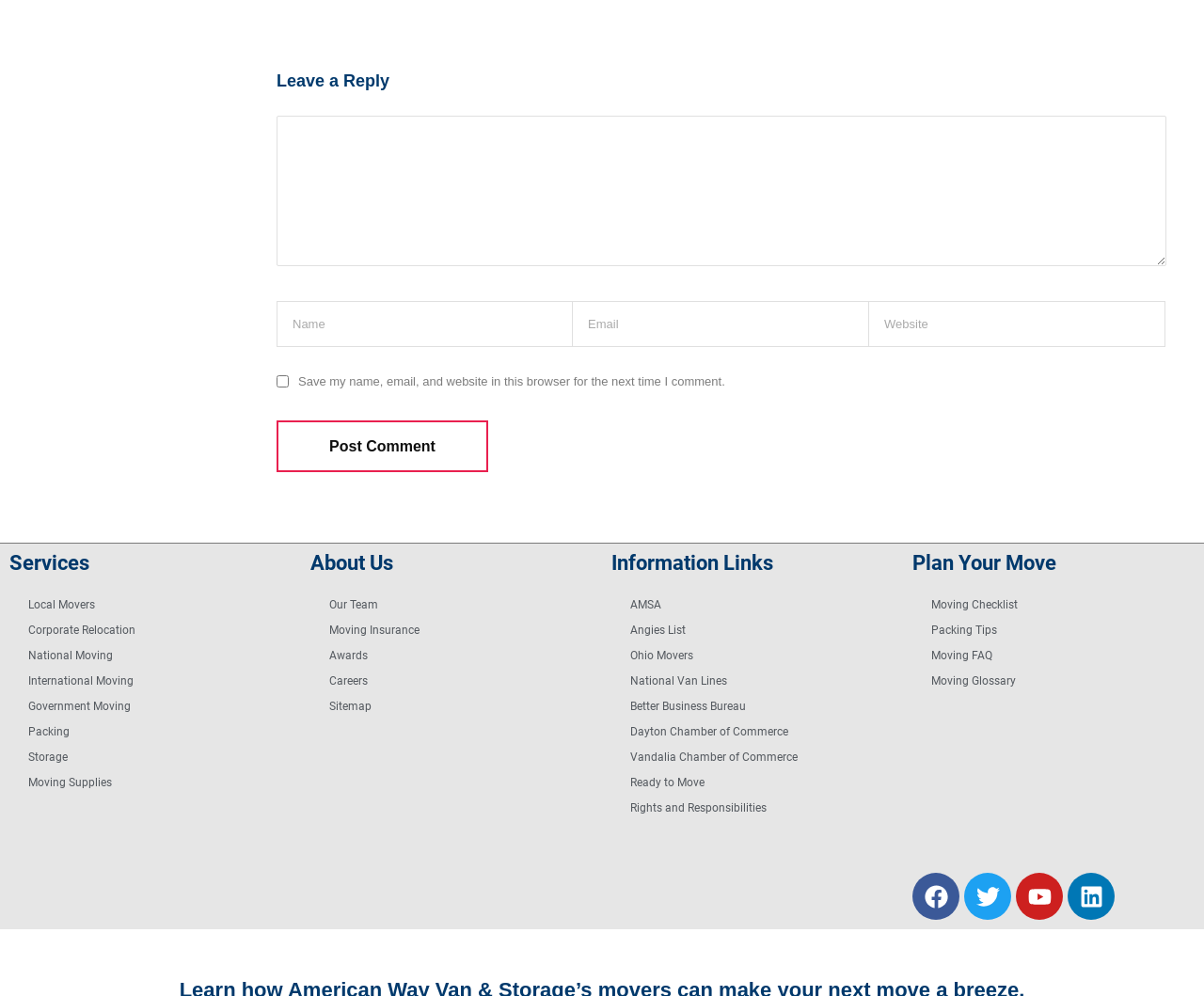What services are offered by this company?
Could you answer the question with a detailed and thorough explanation?

The company offers various moving services, including Local Movers, Corporate Relocation, National Moving, International Moving, Government Moving, Packing, Storage, and Moving Supplies, as listed under the 'Services' heading.